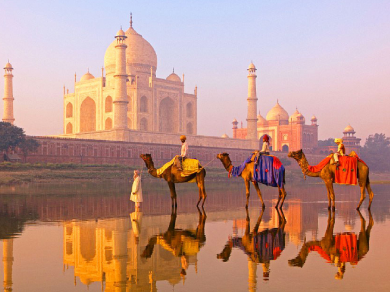Analyze the image and describe all key details you can observe.

The image beautifully captures a serene moment at the iconic Taj Mahal, reflecting its grandeur against the gentle waters. In the foreground, three camels adorned in vibrant fabrics walk gracefully along the water's edge, with their riders creating a picturesque scene, symbolizing the rich cultural heritage of Rajasthan. The magnificent Taj Mahal stands majestically in the background, its intricate architecture bathed in the soft glow of early morning light. This stunning landscape not only highlights the architectural marvel but also embodies the enchanting experience of the Golden Triangle Tour, which encompasses the best of India’s historical sites and vibrant culture.